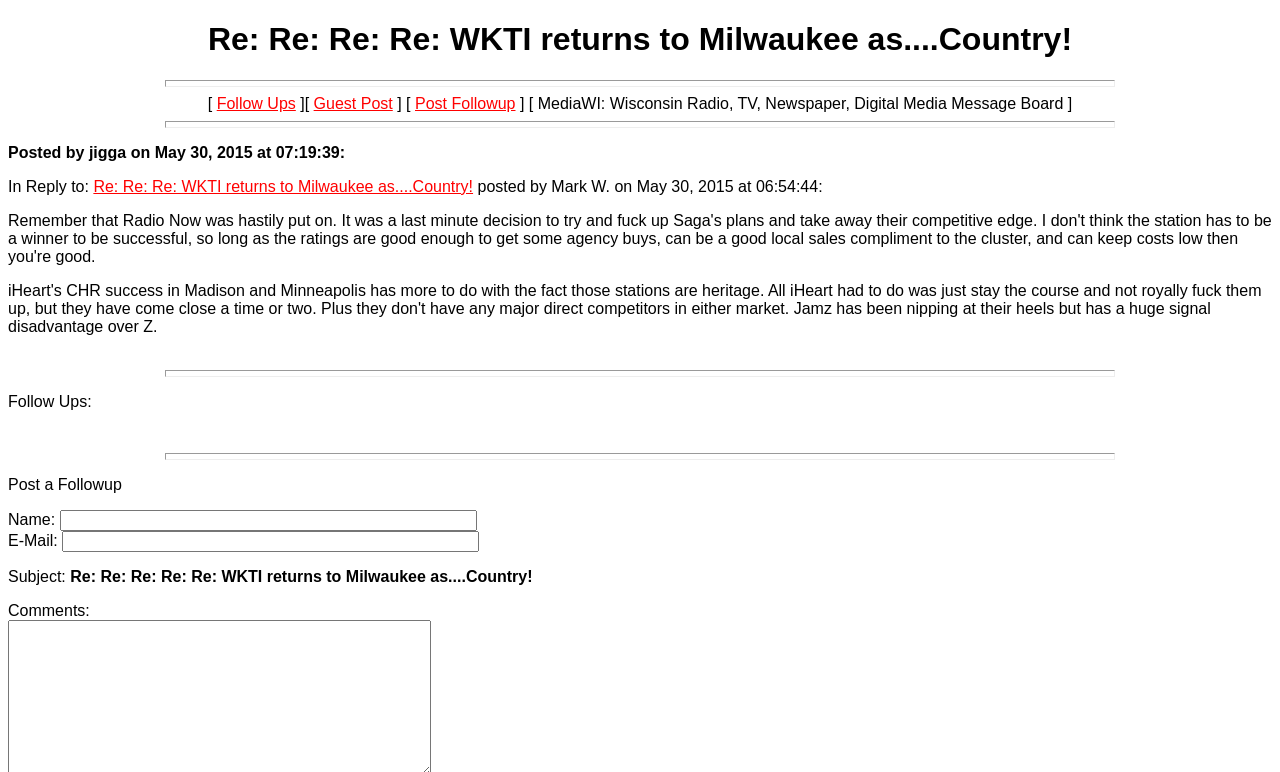Bounding box coordinates are specified in the format (top-left x, top-left y, bottom-right x, bottom-right y). All values are floating point numbers bounded between 0 and 1. Please provide the bounding box coordinate of the region this sentence describes: Guest Post

[0.245, 0.123, 0.307, 0.145]